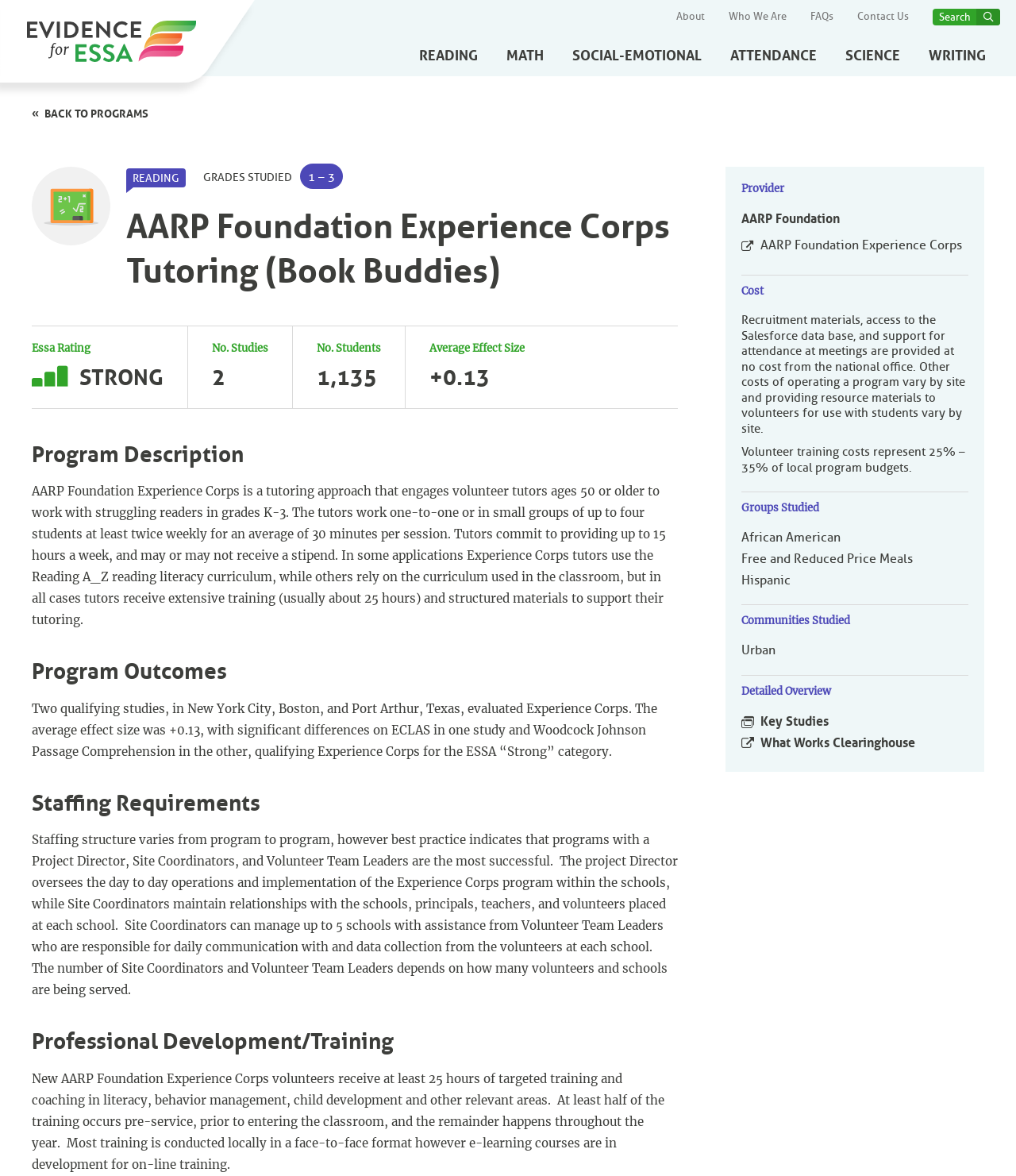Pinpoint the bounding box coordinates of the clickable area needed to execute the instruction: "Search using the search bar". The coordinates should be specified as four float numbers between 0 and 1, i.e., [left, top, right, bottom].

[0.918, 0.007, 0.984, 0.021]